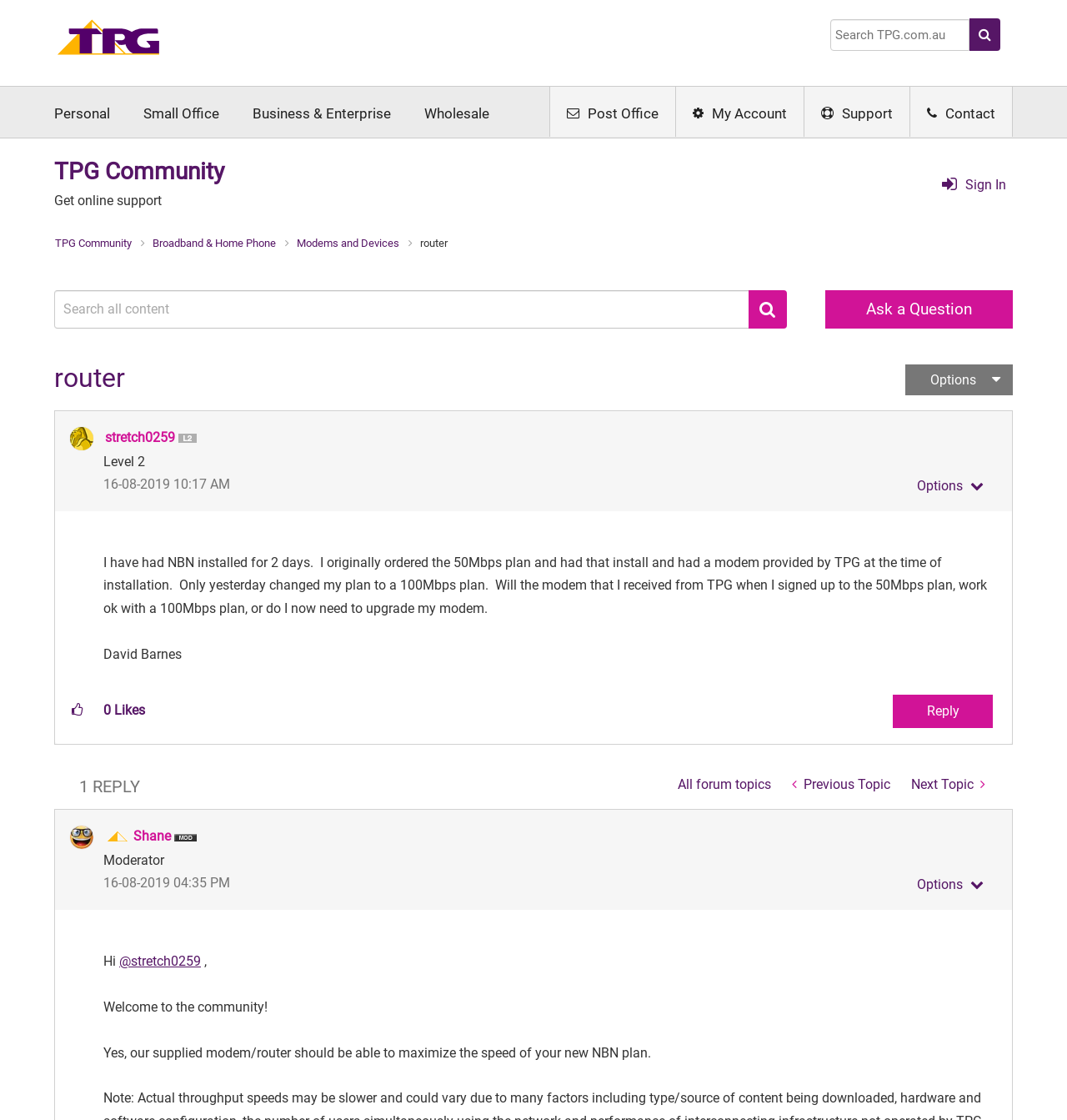Can you identify the bounding box coordinates of the clickable region needed to carry out this instruction: 'Sign in to your account'? The coordinates should be four float numbers within the range of 0 to 1, stated as [left, top, right, bottom].

[0.875, 0.155, 0.913, 0.177]